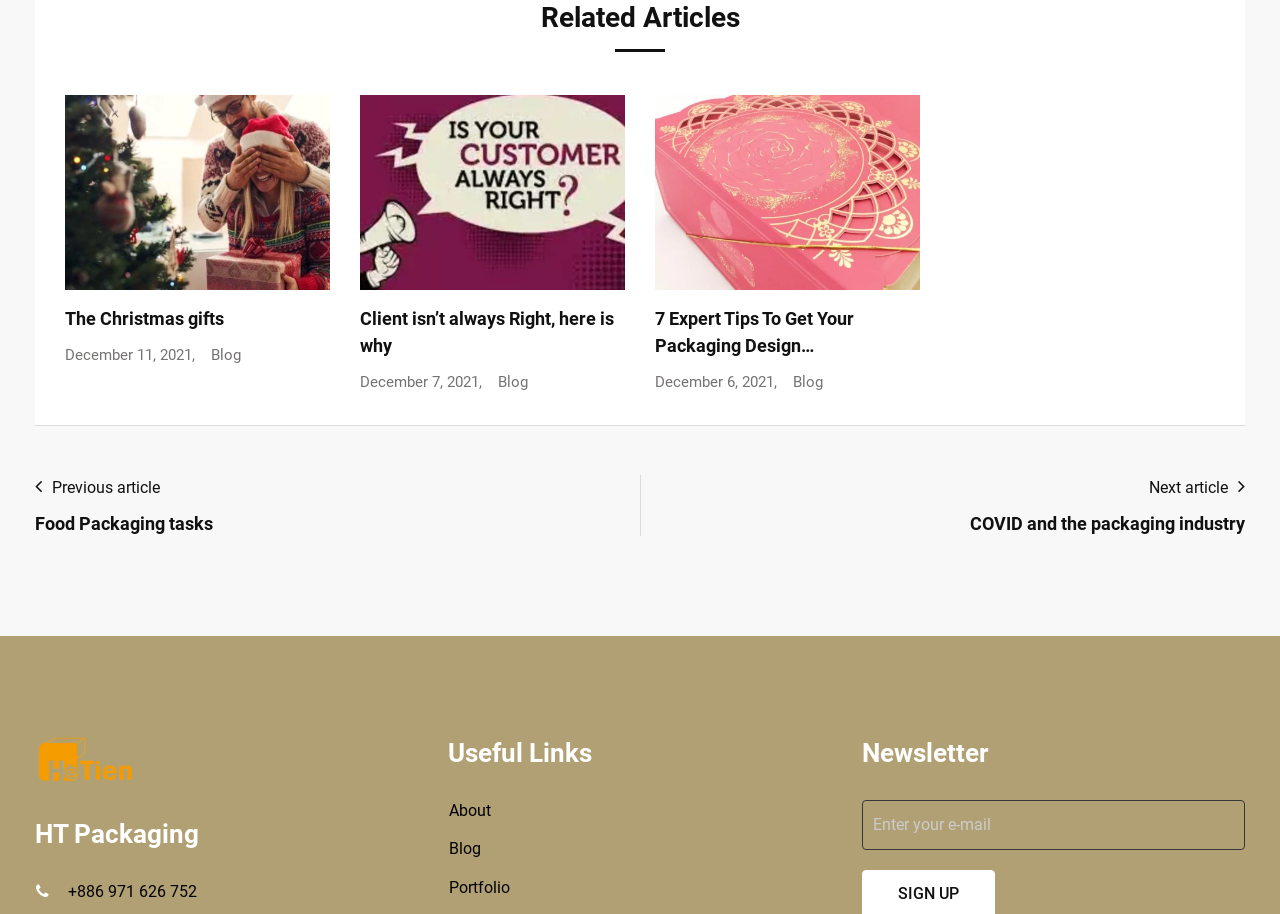Specify the bounding box coordinates for the region that must be clicked to perform the given instruction: "Read the 'Client isn’t always Right, here is why' blog post".

[0.281, 0.337, 0.48, 0.389]